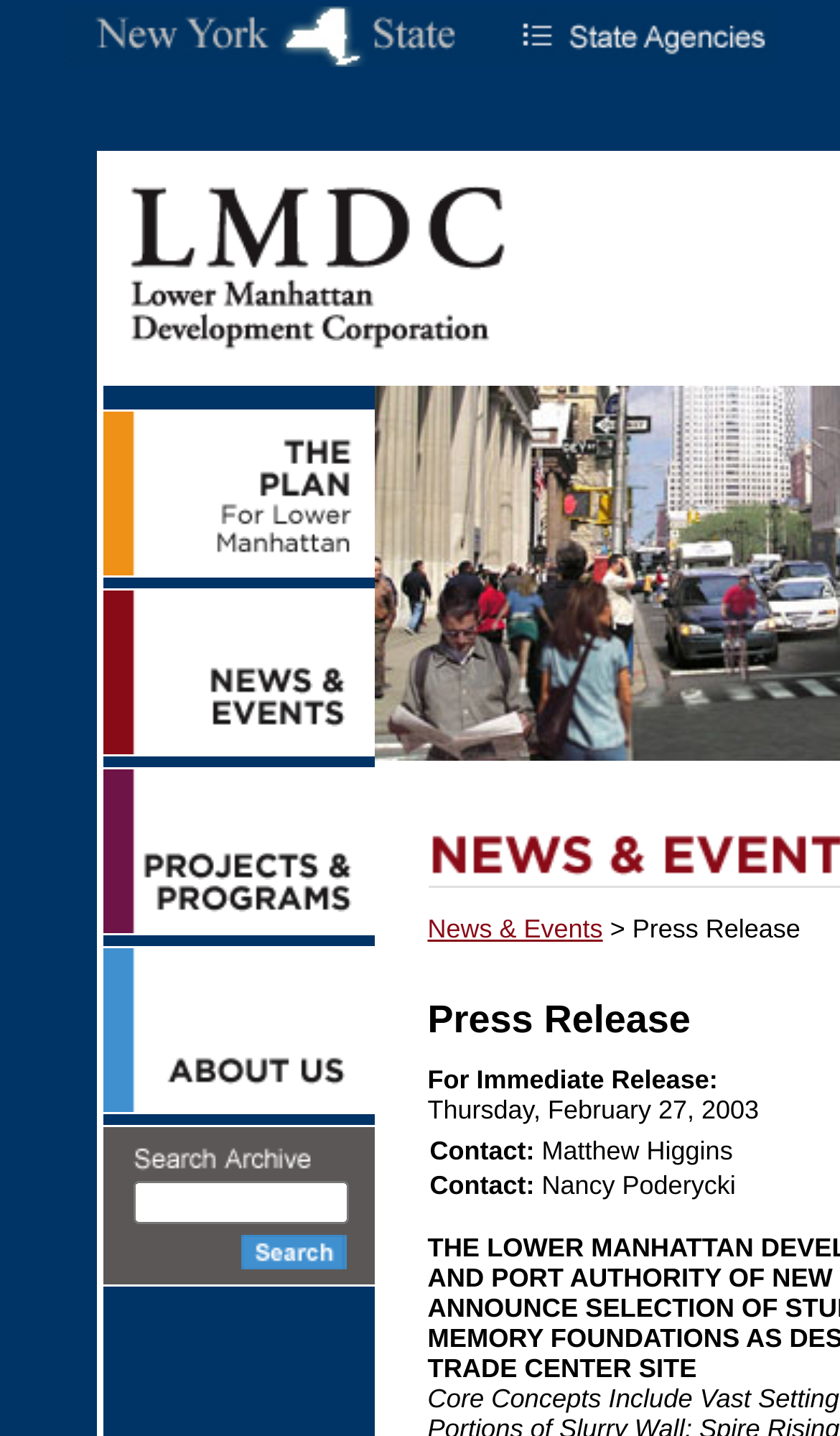What are the main sections of the website?
Provide a one-word or short-phrase answer based on the image.

The Plan, News and Events, Projects and Programs, About Us